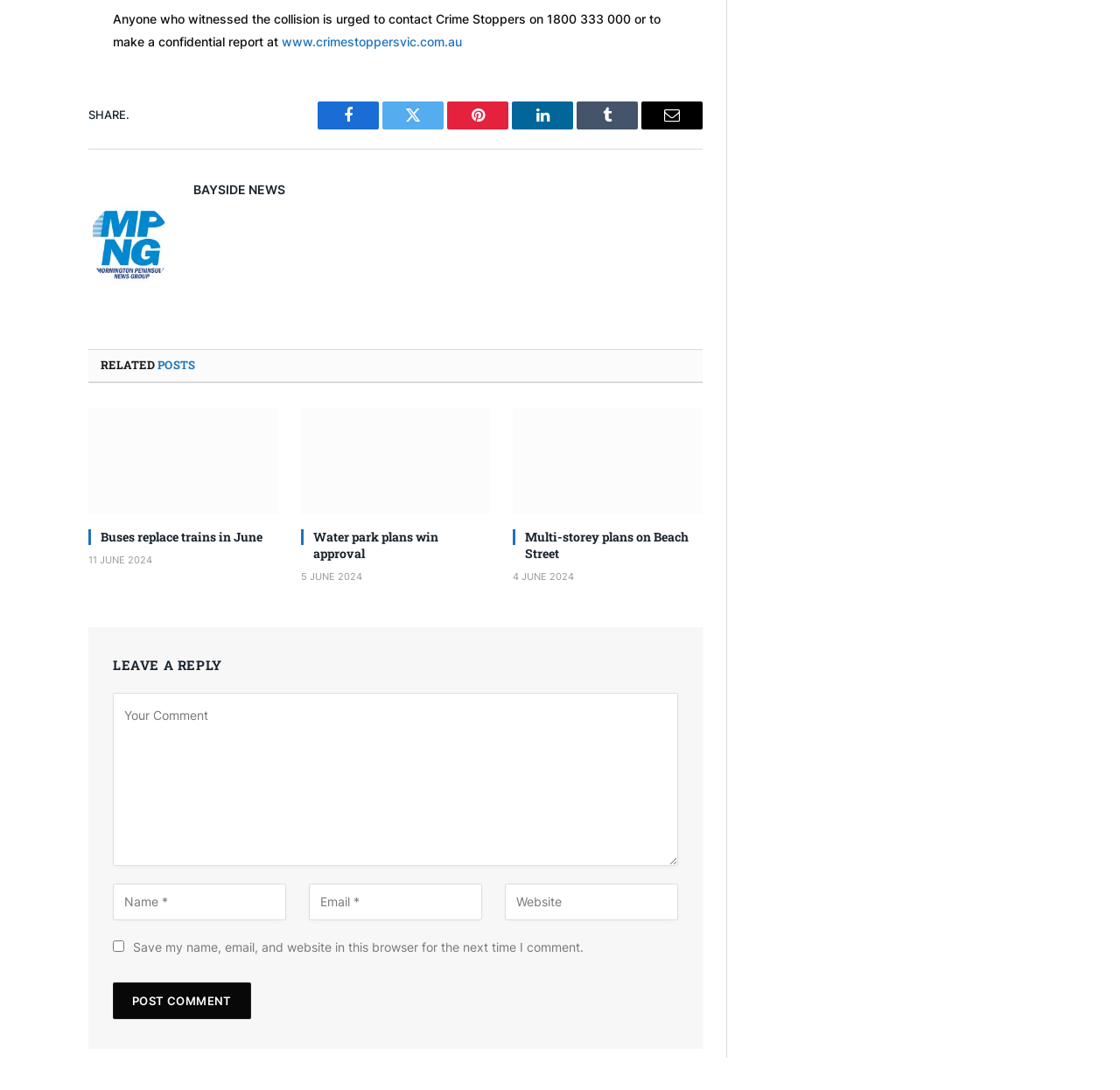Locate the UI element described as follows: "LinkedIn". Return the bounding box coordinates as four float numbers between 0 and 1 in the order [left, top, right, bottom].

[0.457, 0.093, 0.512, 0.119]